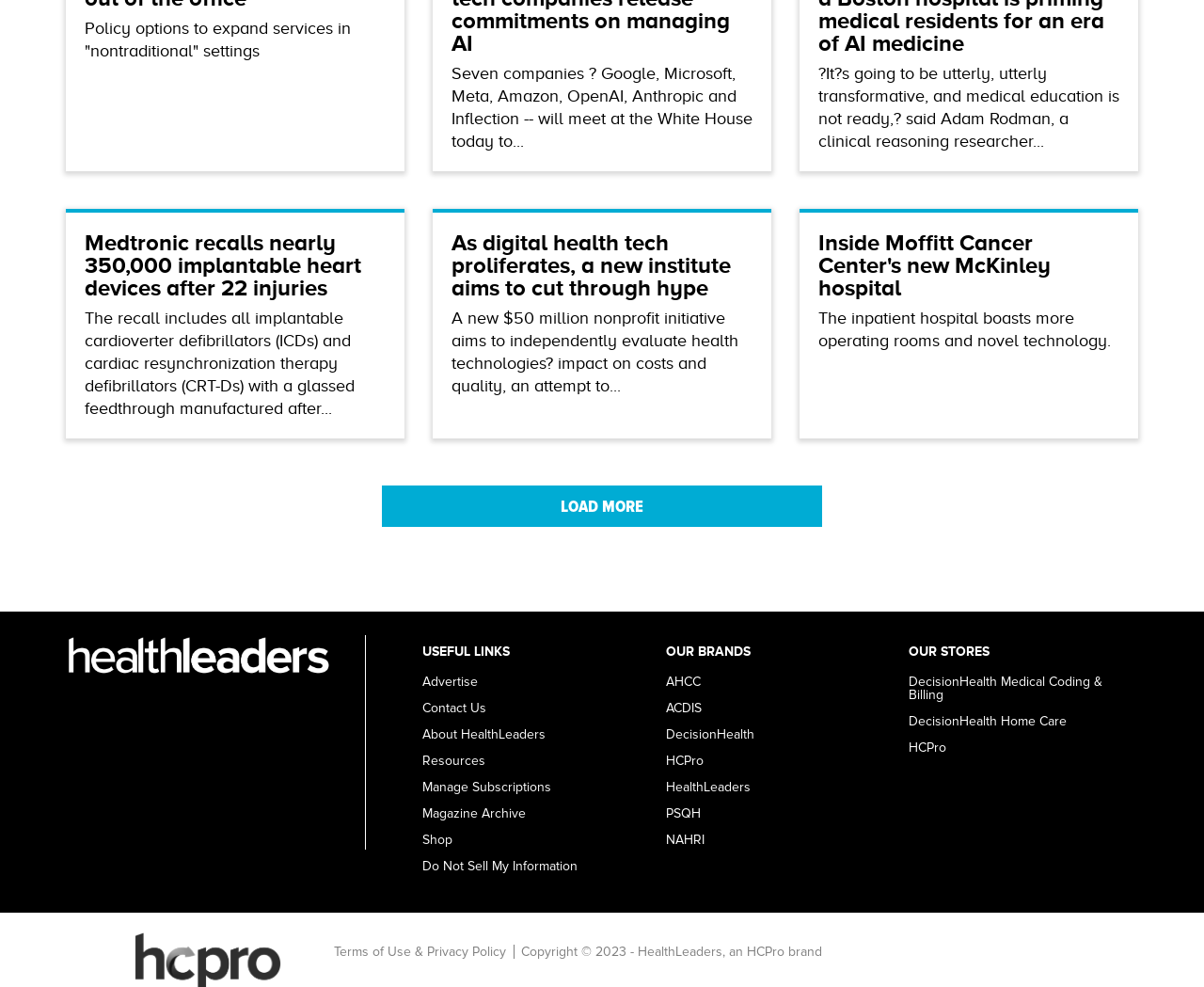Provide the bounding box coordinates of the HTML element this sentence describes: "fragments of original lyrics".

None